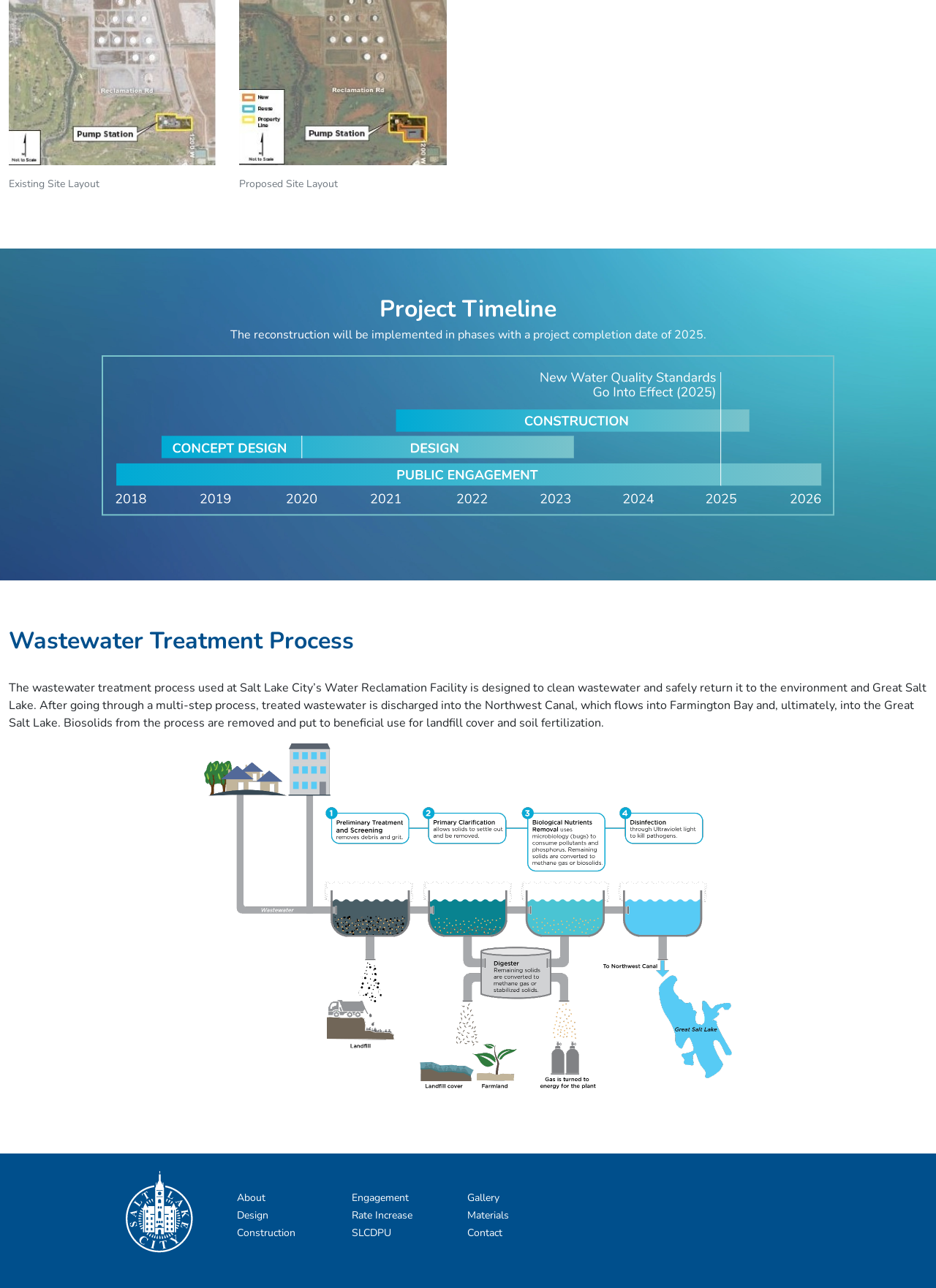How many links are in the footer section?
Please provide a detailed answer to the question.

The footer section contains 9 links, namely 'About', 'Design', 'Construction', 'Engagement', 'Rate Increase', 'SLCDPU', 'Gallery', 'Materials', and 'Contact'.